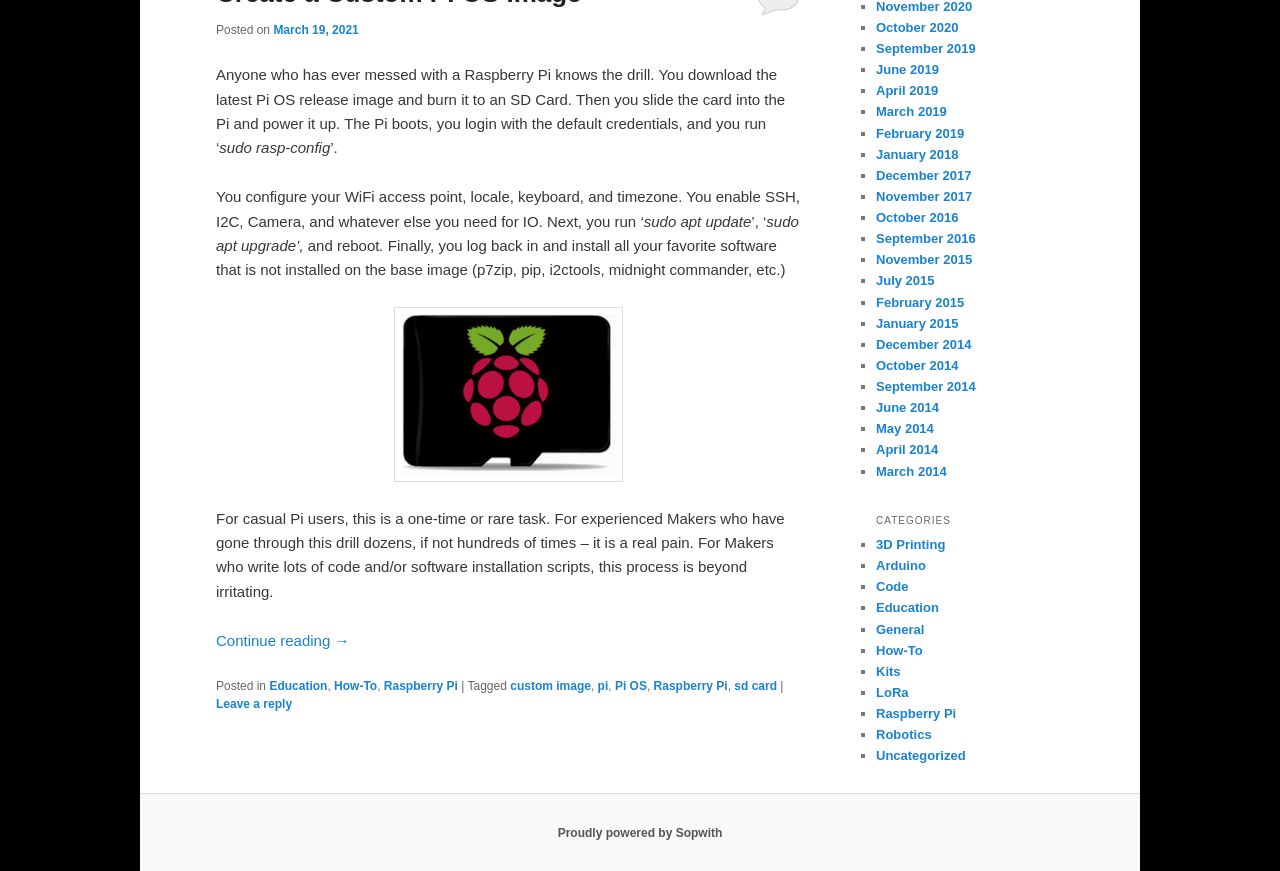Carefully examine the image and provide an in-depth answer to the question: What is the category of the post?

The category of the post can be found at the bottom of the webpage, where it says 'Posted in Education, How-To, Raspberry Pi'.